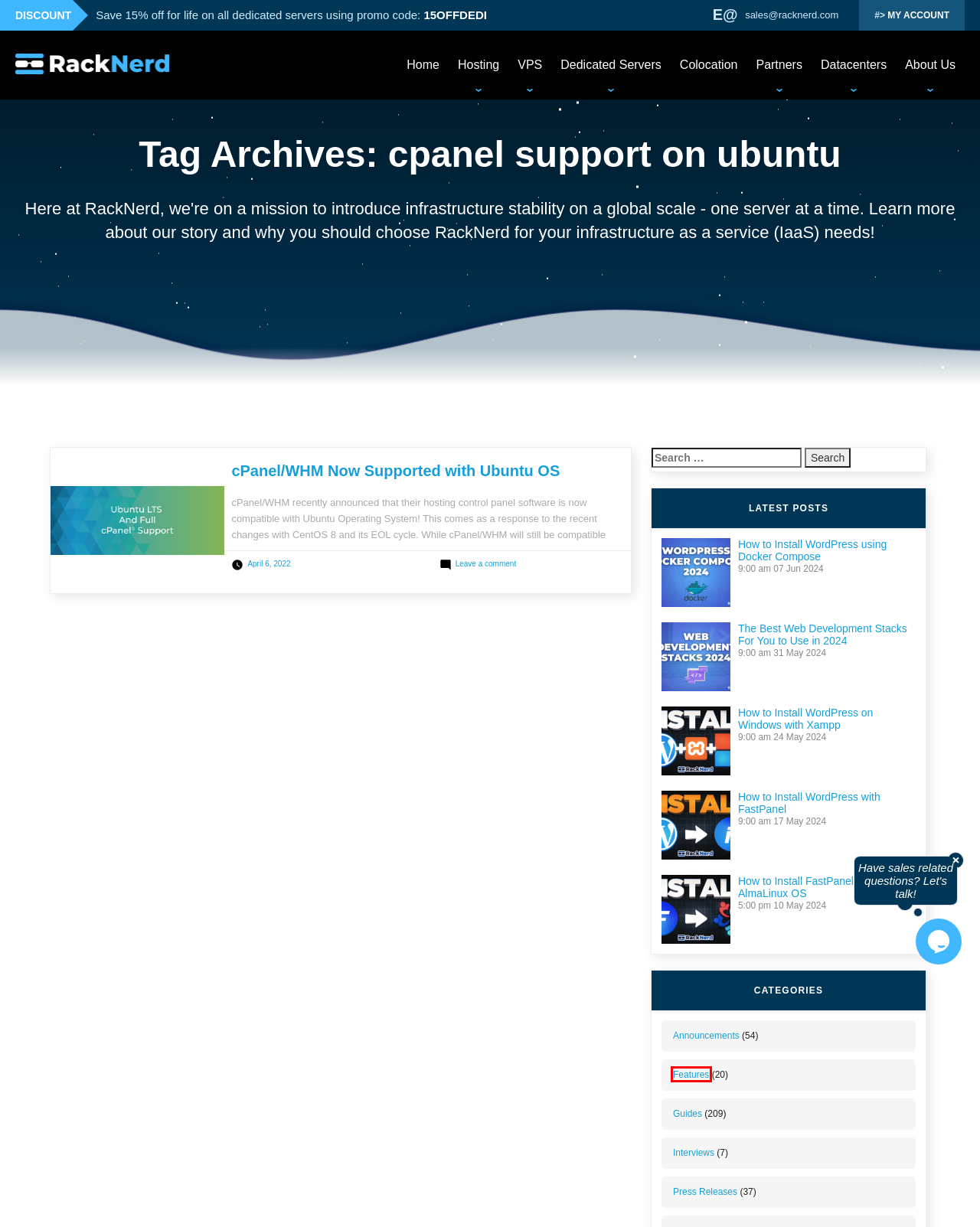After examining the screenshot of a webpage with a red bounding box, choose the most accurate webpage description that corresponds to the new page after clicking the element inside the red box. Here are the candidates:
A. Interviews |
B. RackNerd - Introducing Infrastructure Stability
C. Press Releases |
D. cPanel/WHM Now Supported with Ubuntu OS — RackNerd
E. Guides |
F. RackNerd Blog - Introducing Infrastructure Stability
G. Features |
H. How to Install WordPress on Windows with Xampp — RackNerd

G